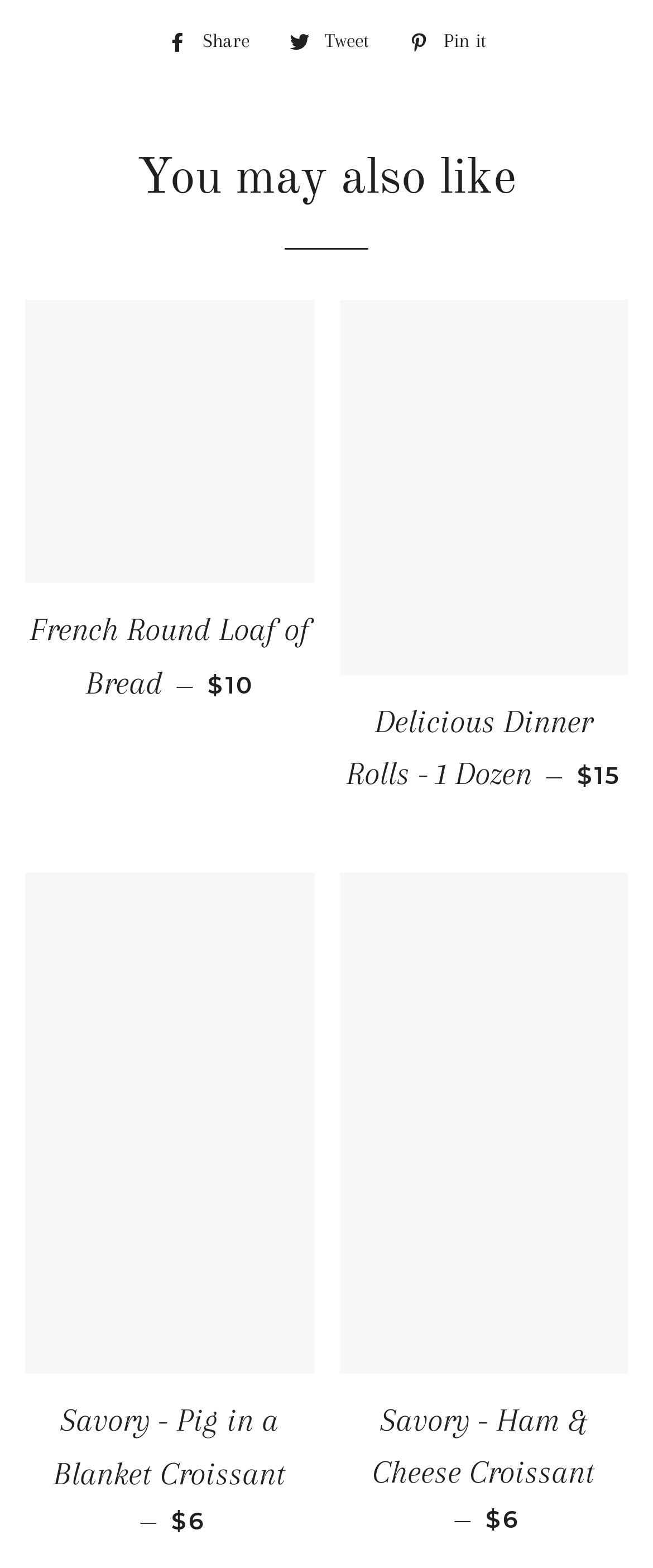Could you please study the image and provide a detailed answer to the question:
What is the purpose of the separator element?

I found a separator element with an orientation of horizontal, which suggests it is used to separate sections of the webpage, likely to distinguish between different product categories or groups.